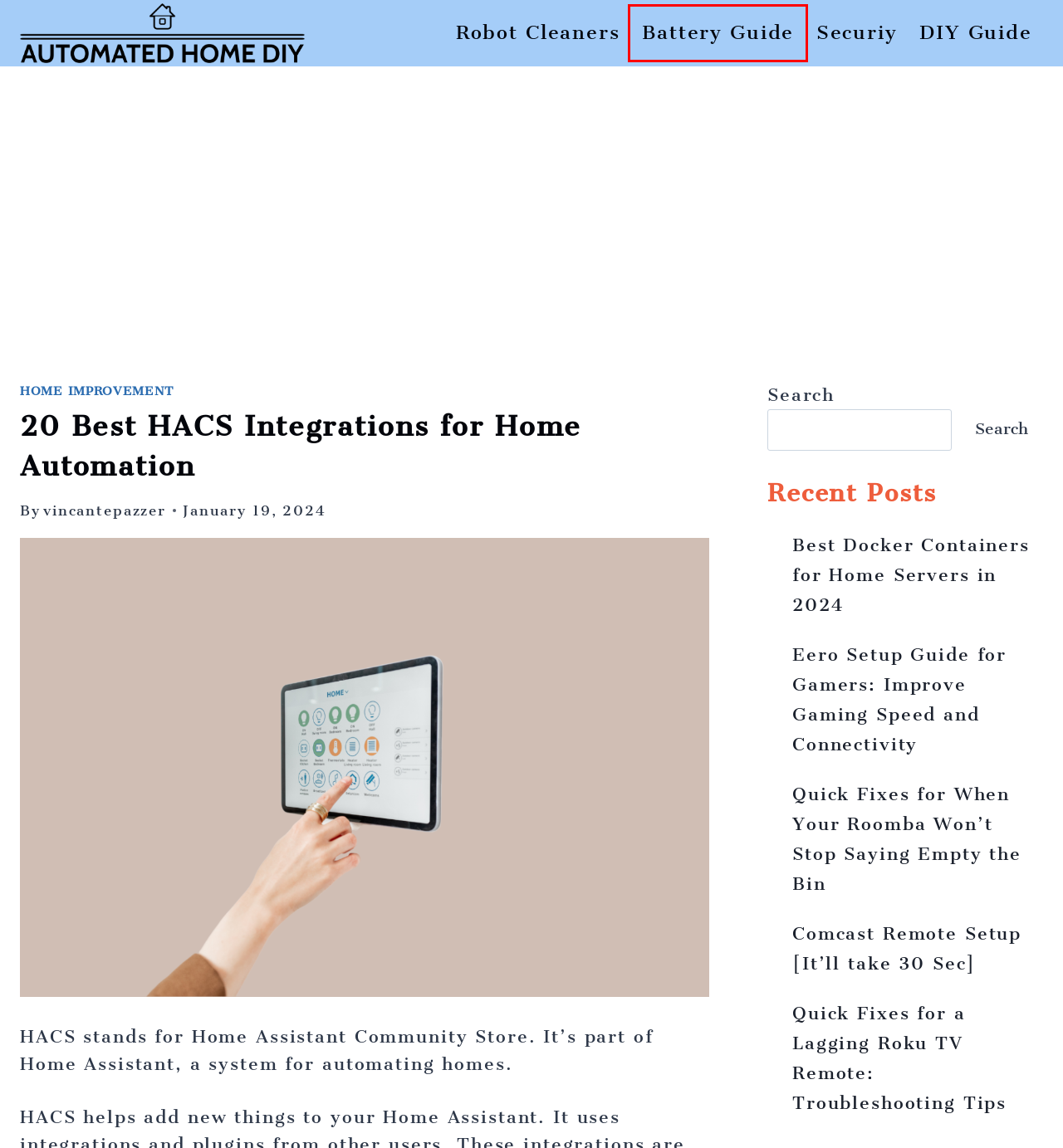Look at the screenshot of a webpage with a red bounding box and select the webpage description that best corresponds to the new page after clicking the element in the red box. Here are the options:
A. 5 Ways to Make Alexa Screen Dark at Night
B. Battery Guide Archives - Automated Home DIY
C. Securiy Archives - Automated Home DIY
D. TP-Link Tapo vs Kasa: Choosing the Right Smart Home Ecosystem
E. Robot Cleaners Archives - Automated Home DIY
F. DIY Guide Archives - Automated Home DIY
G. Home - Automated Home DIY
H. Home Improvement Archives - Automated Home DIY

B